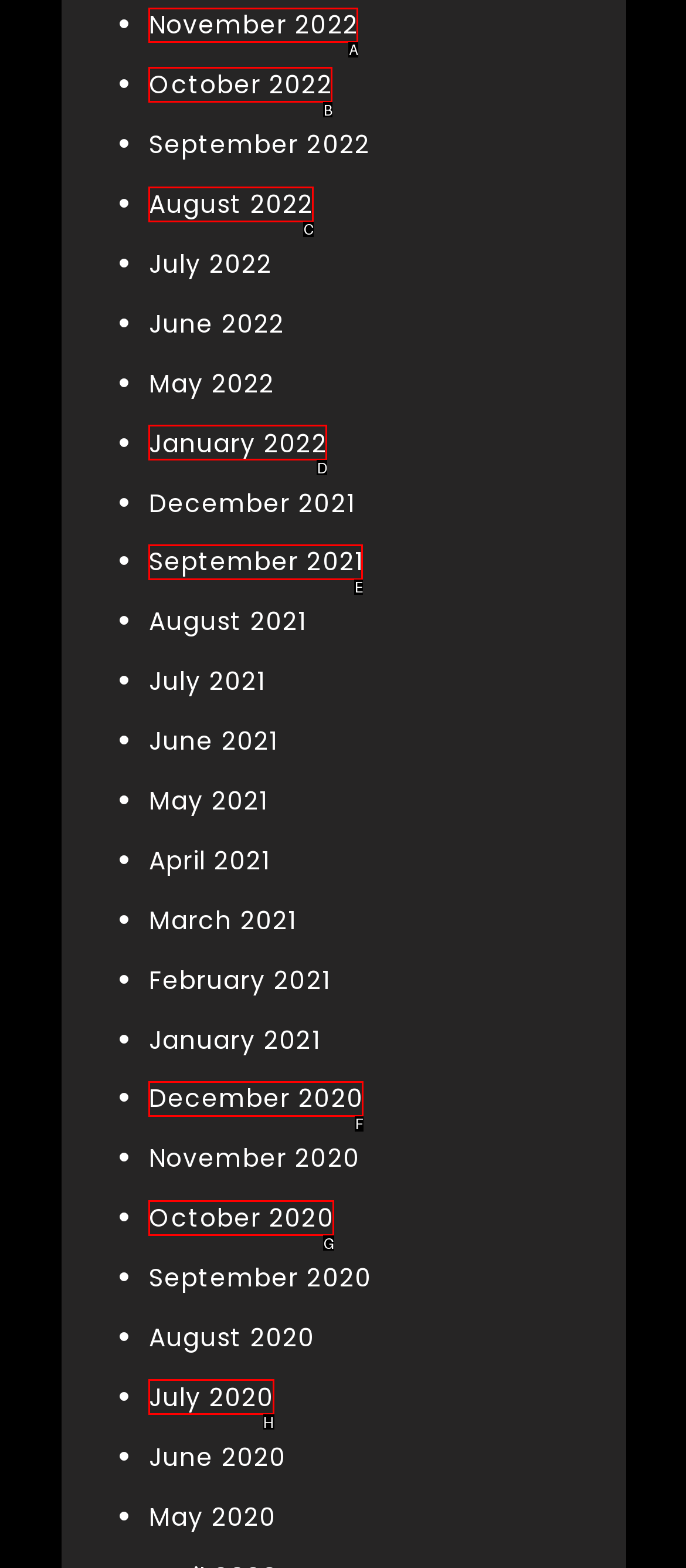Choose the UI element to click on to achieve this task: View November 2022. Reply with the letter representing the selected element.

A